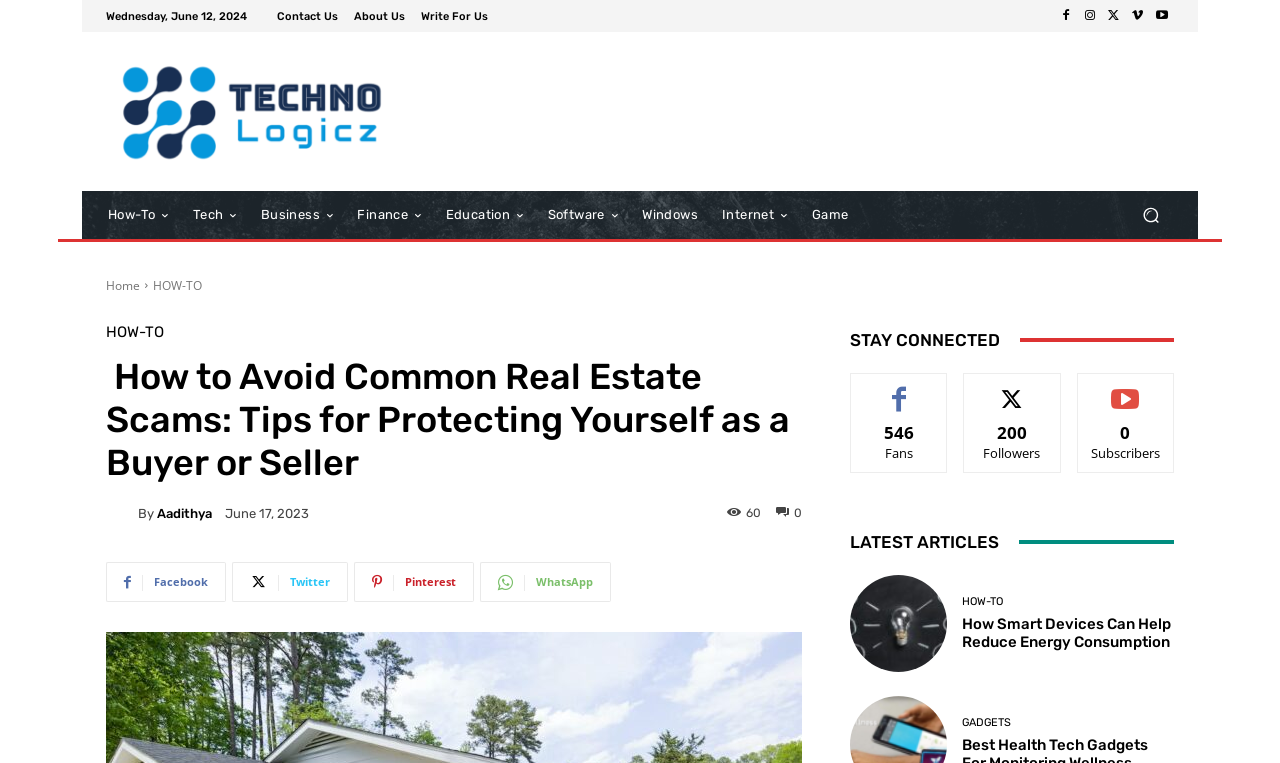Respond to the following question with a brief word or phrase:
What is the date of the article?

June 17, 2023